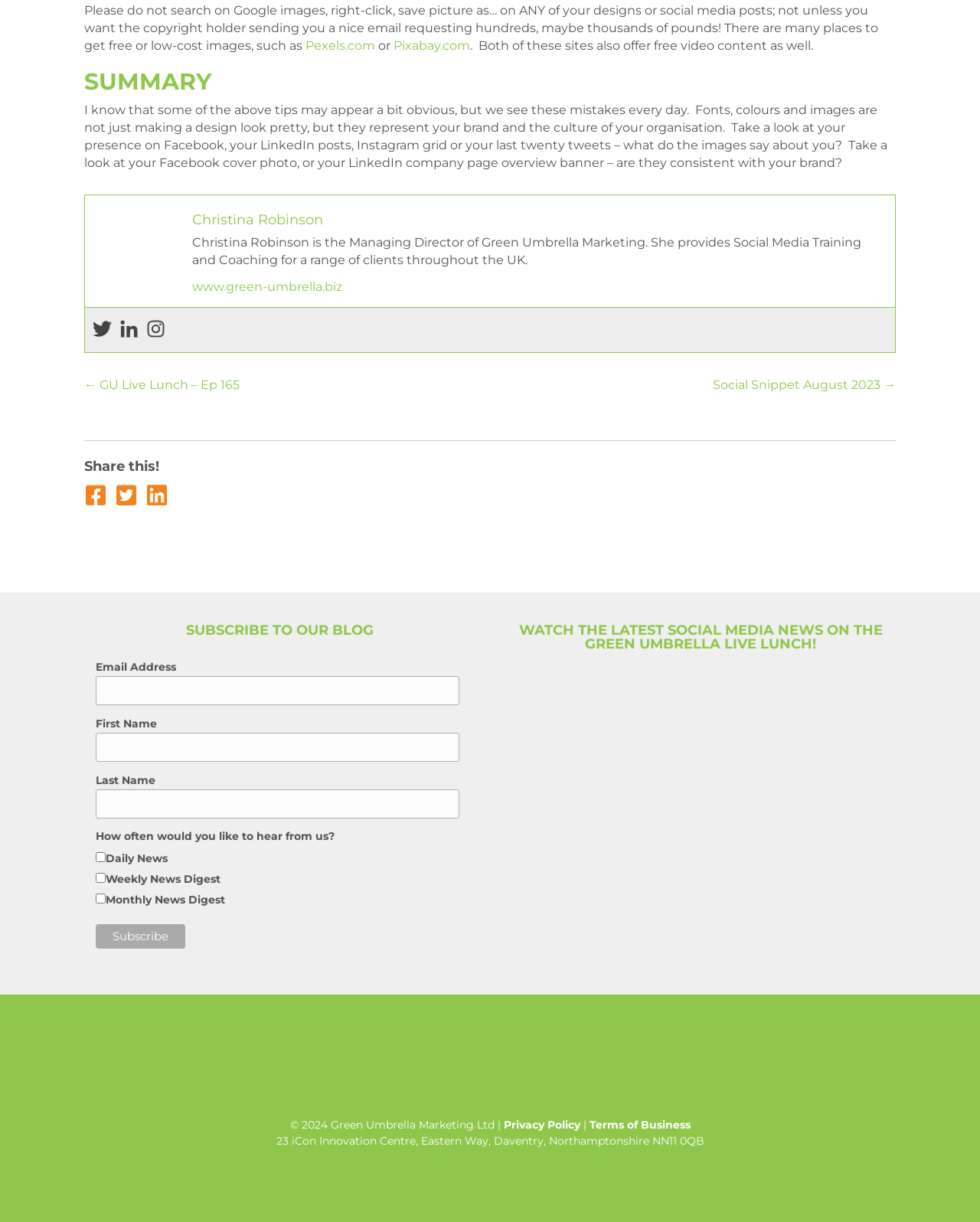Please provide a short answer using a single word or phrase for the question:
What is the location of Green Umbrella Marketing Ltd?

Daventry, Northamptonshire